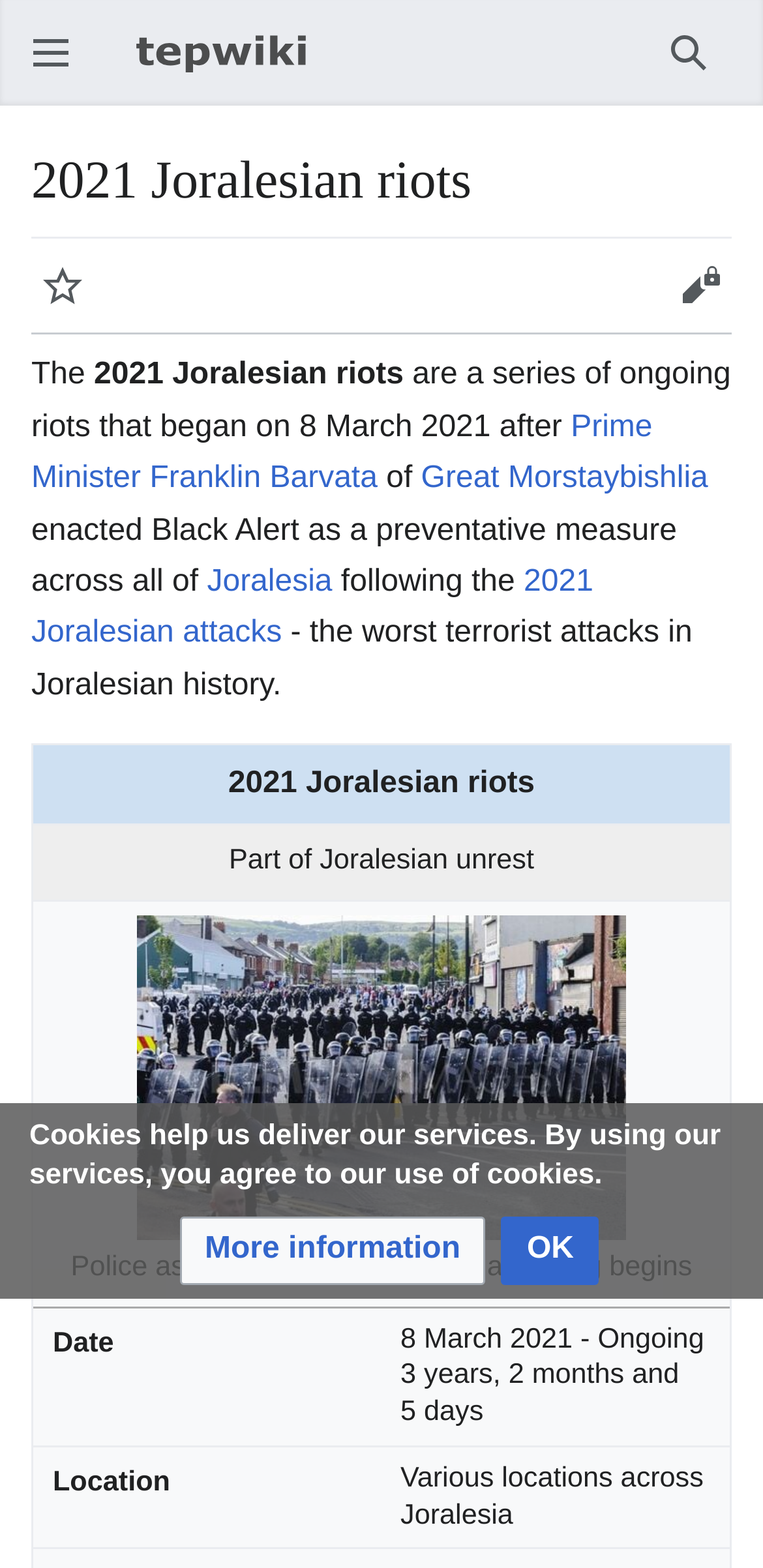Please find and report the bounding box coordinates of the element to click in order to perform the following action: "Click the Search button". The coordinates should be expressed as four float numbers between 0 and 1, in the format [left, top, right, bottom].

[0.846, 0.006, 0.959, 0.061]